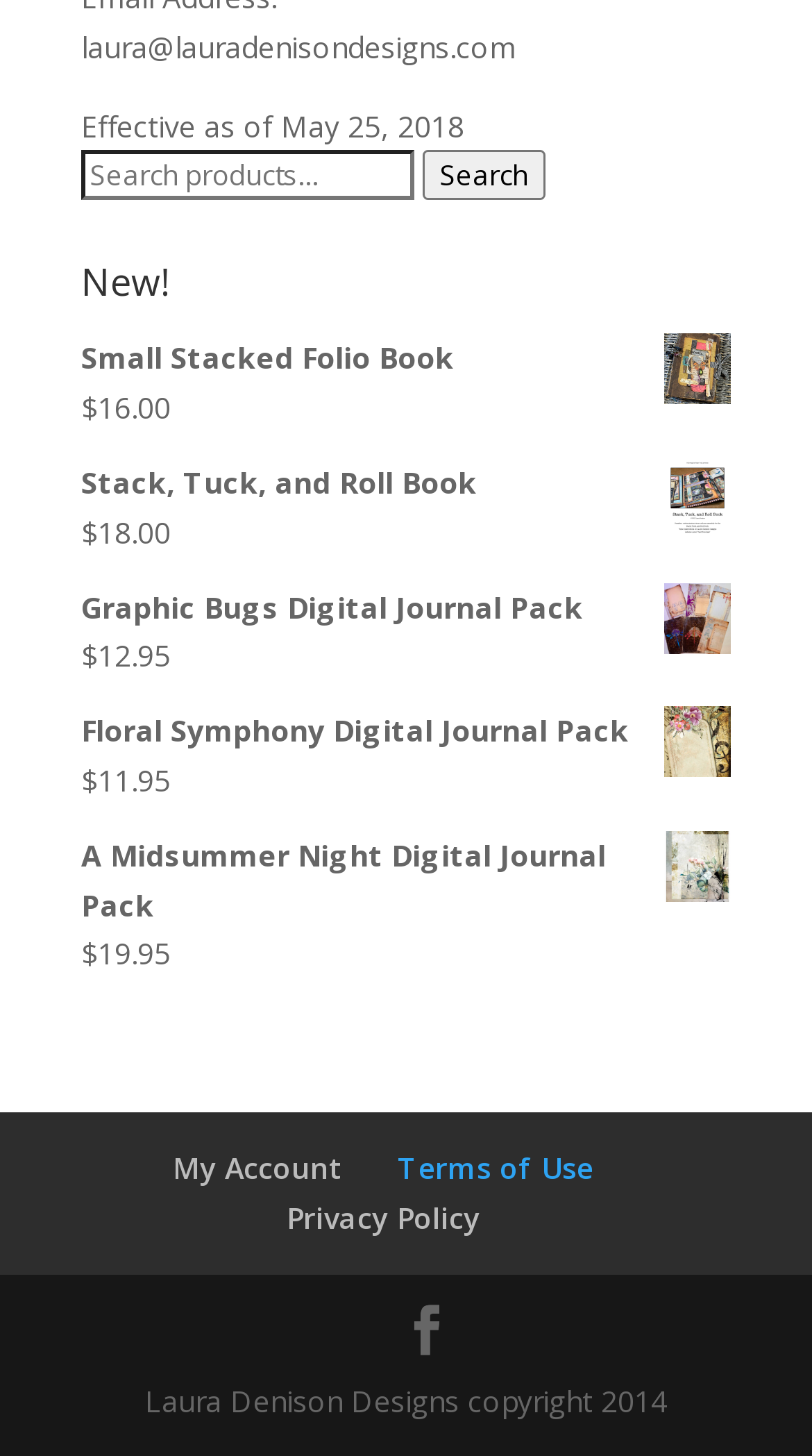Ascertain the bounding box coordinates for the UI element detailed here: "My Account". The coordinates should be provided as [left, top, right, bottom] with each value being a float between 0 and 1.

[0.213, 0.789, 0.423, 0.816]